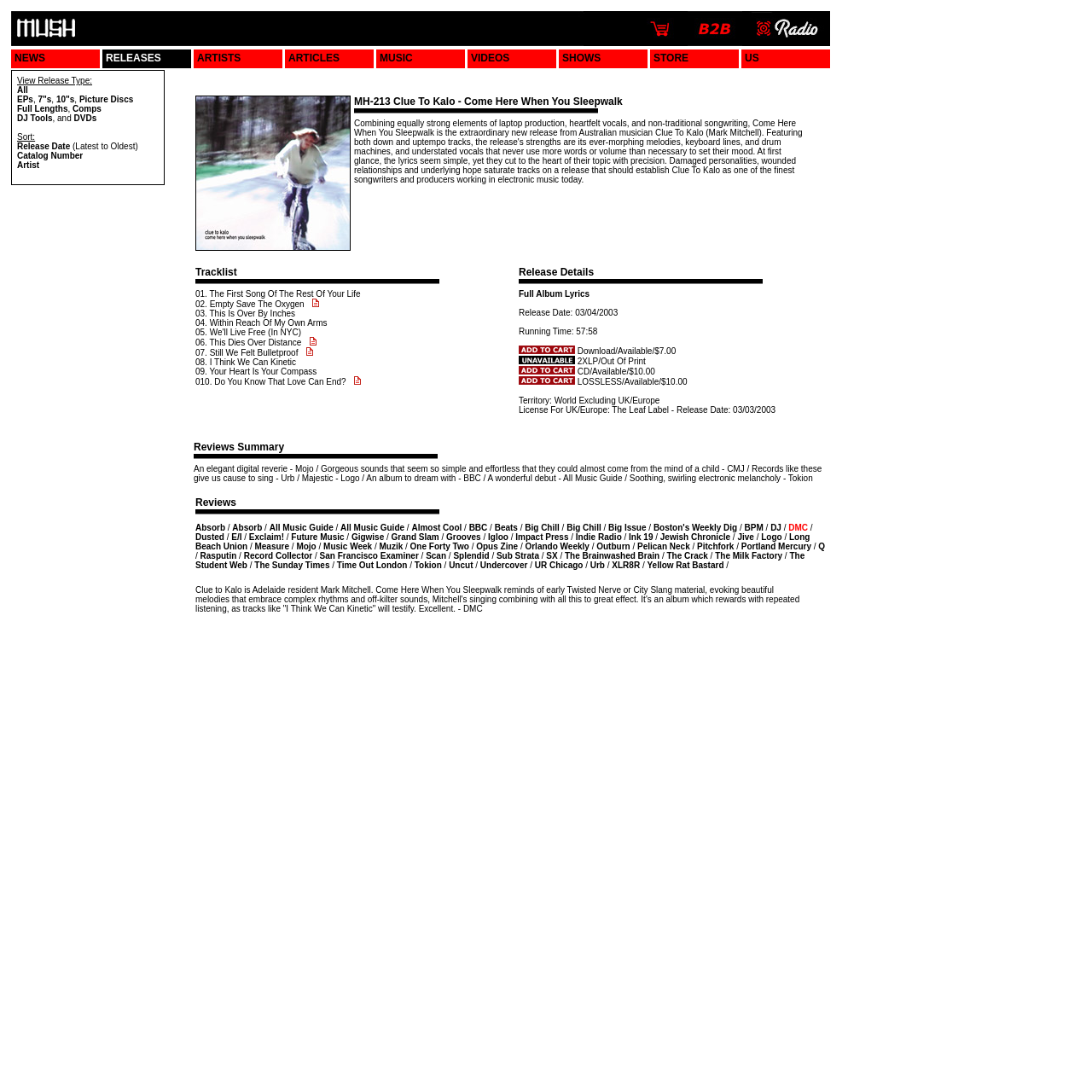Describe in detail what you see on the webpage.

The webpage is about a music album titled "Come Here When You Sleepwalk" by Clue To Kalo, released on Mush Records. At the top, there are 11 navigation links: "NEWS", "RELEASES", "ARTISTS", "ARTICLES", "MUSIC", "VIDEOS", "SHOWS", "STORE", and "US". Below these links, there is a table with a dropdown menu to filter releases by type, such as EPs, 7"s, and Full Lengths.

The main content of the page is divided into three sections. The first section displays the album title, "MH-213 Clue To Kalo - Come Here When You Sleepwalk", with an image of the album cover to the left. Below the title, there is a brief description of the album, highlighting its unique blend of laptop production, heartfelt vocals, and non-traditional songwriting.

The second section lists the tracklist of the album, with 10 songs in total. Each song title is listed in a table row, with some songs having a link to an unknown destination.

The third section provides release details, including the release date, running time, and pricing information for different formats, such as download, 2XLP, and CD. There is also a note about the territory and licensing information for the UK and Europe.